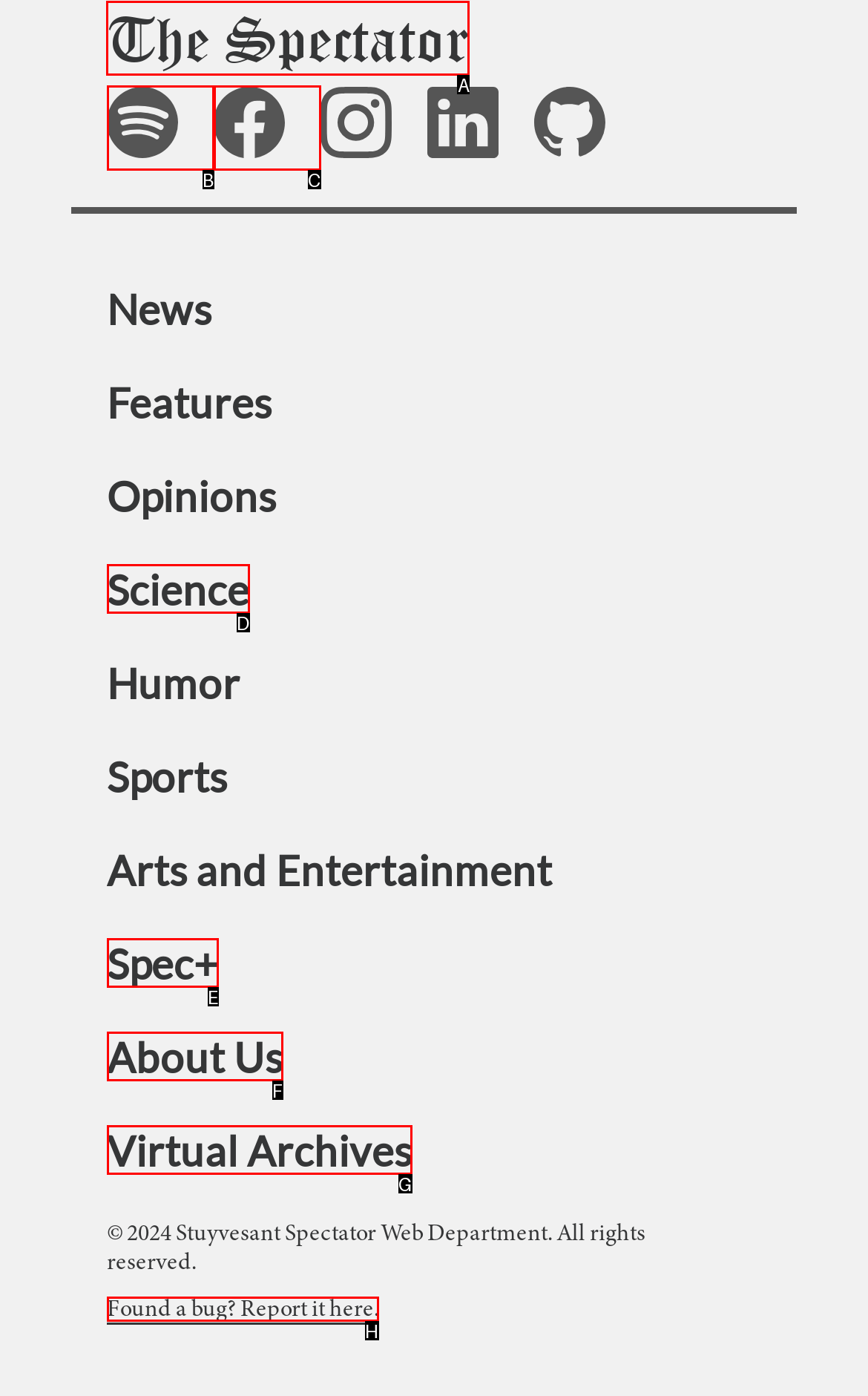Which choice should you pick to execute the task: Click on The Spectator link
Respond with the letter associated with the correct option only.

A